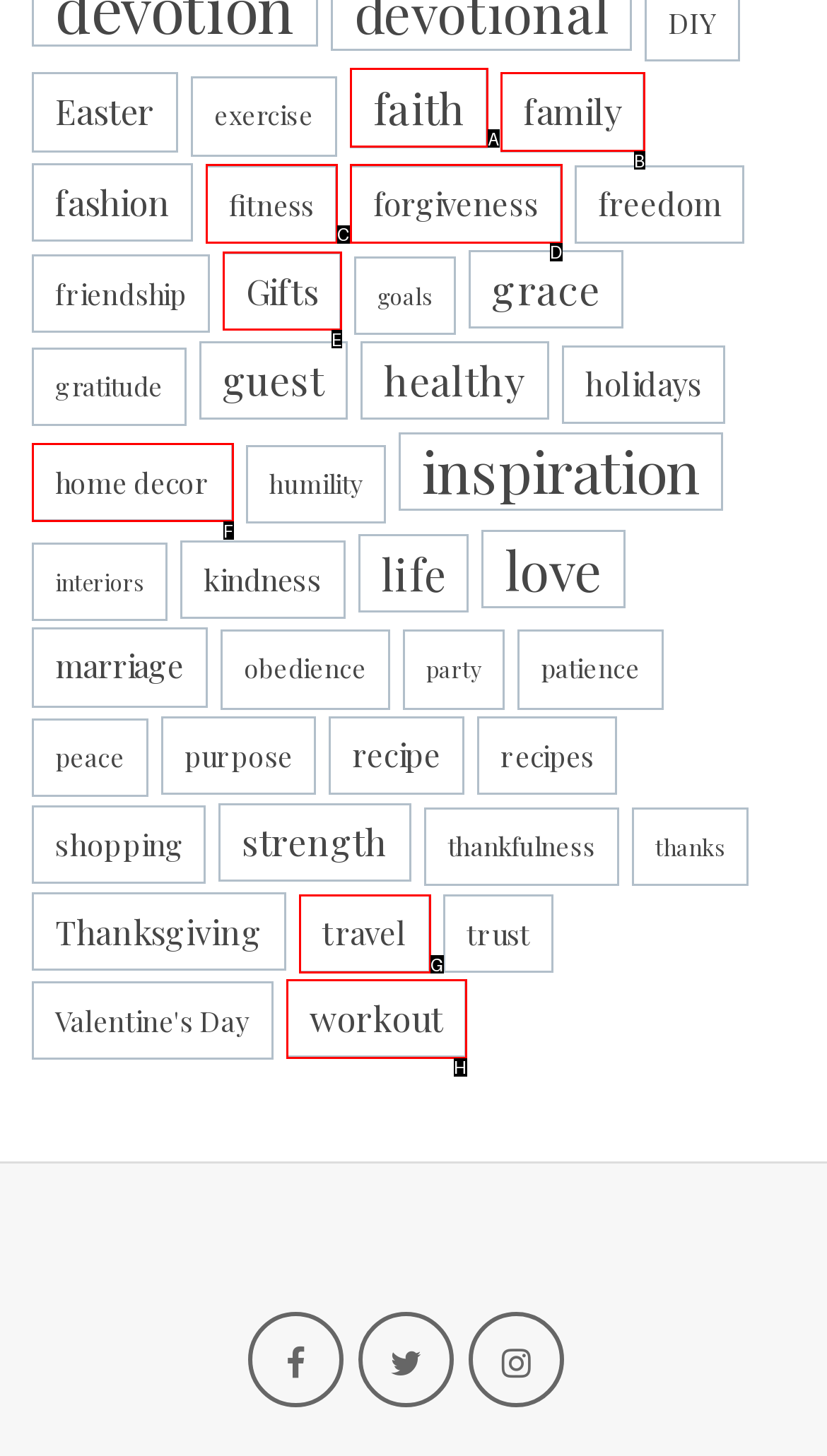From the provided choices, determine which option matches the description: home decor. Respond with the letter of the correct choice directly.

F